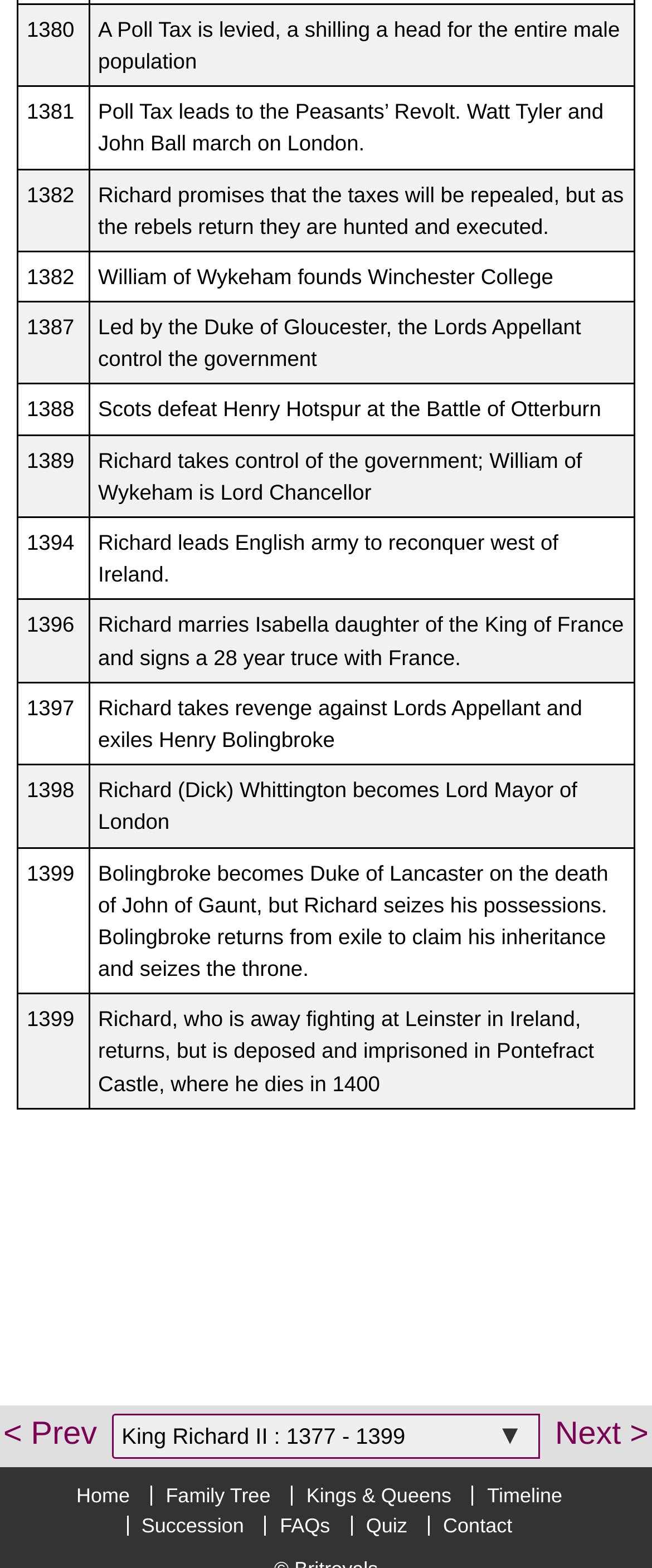Please answer the following query using a single word or phrase: 
What is the year of the Peasants' Revolt?

1381